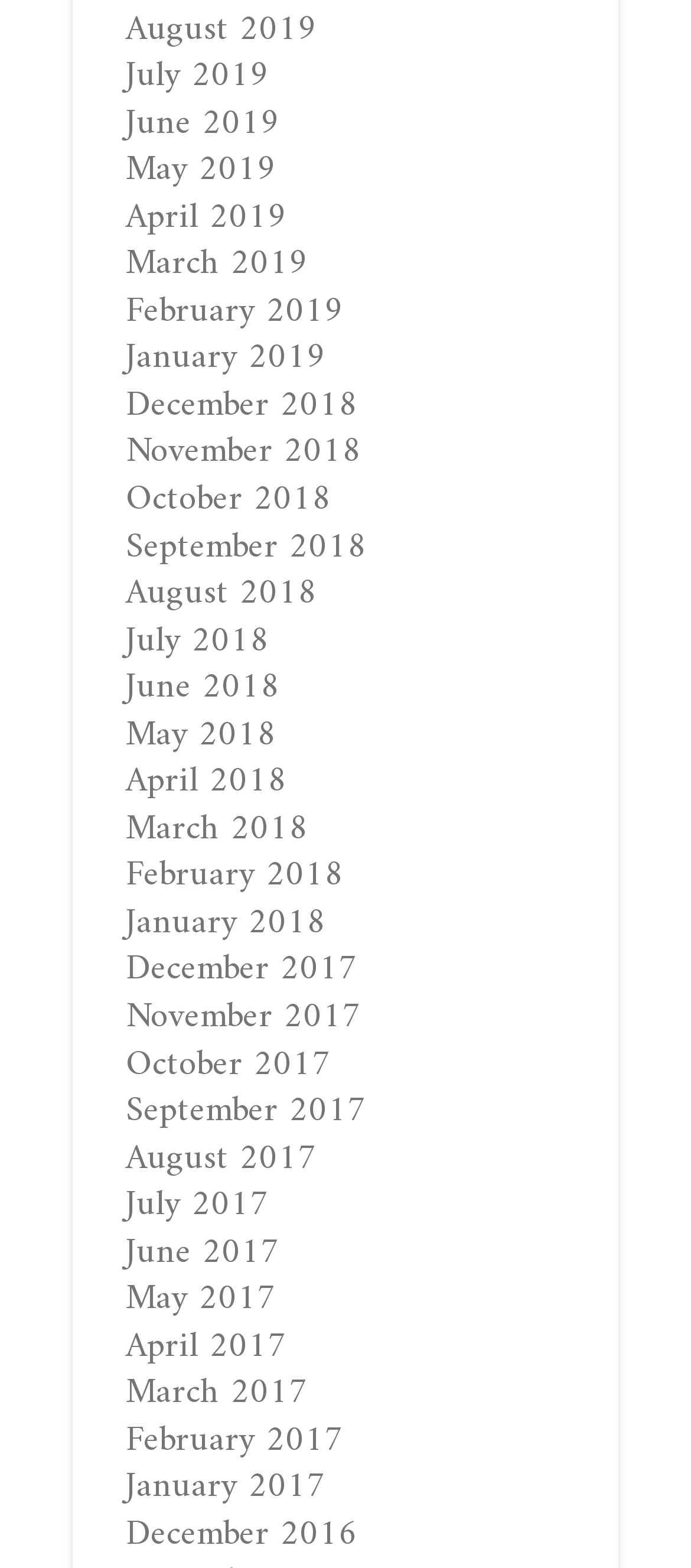Provide a brief response to the question below using one word or phrase:
How many months are listed on the webpage?

24